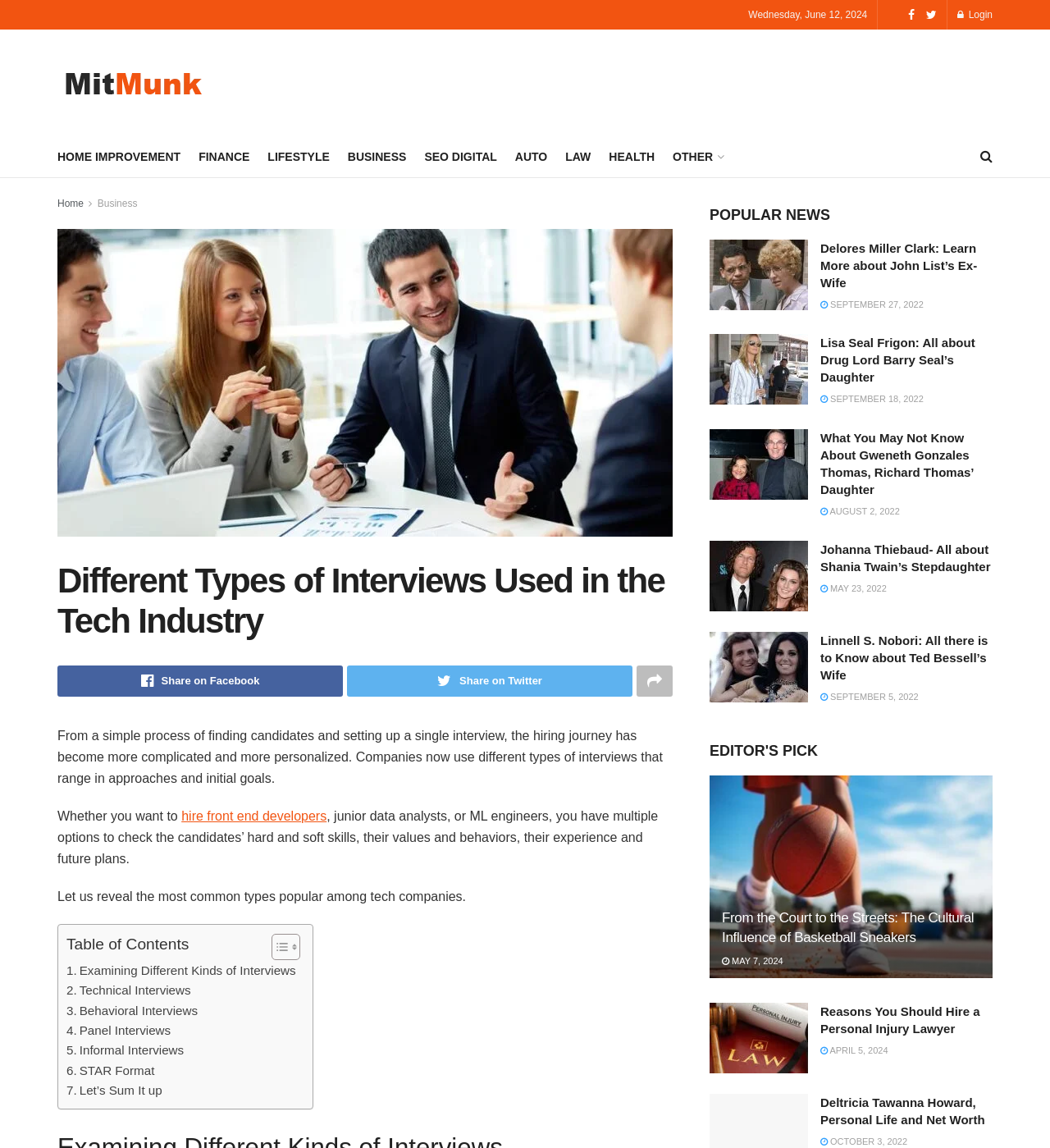Please identify the bounding box coordinates of the region to click in order to complete the given instruction: "Read the article about Delores Miller Clark". The coordinates should be four float numbers between 0 and 1, i.e., [left, top, right, bottom].

[0.676, 0.209, 0.77, 0.27]